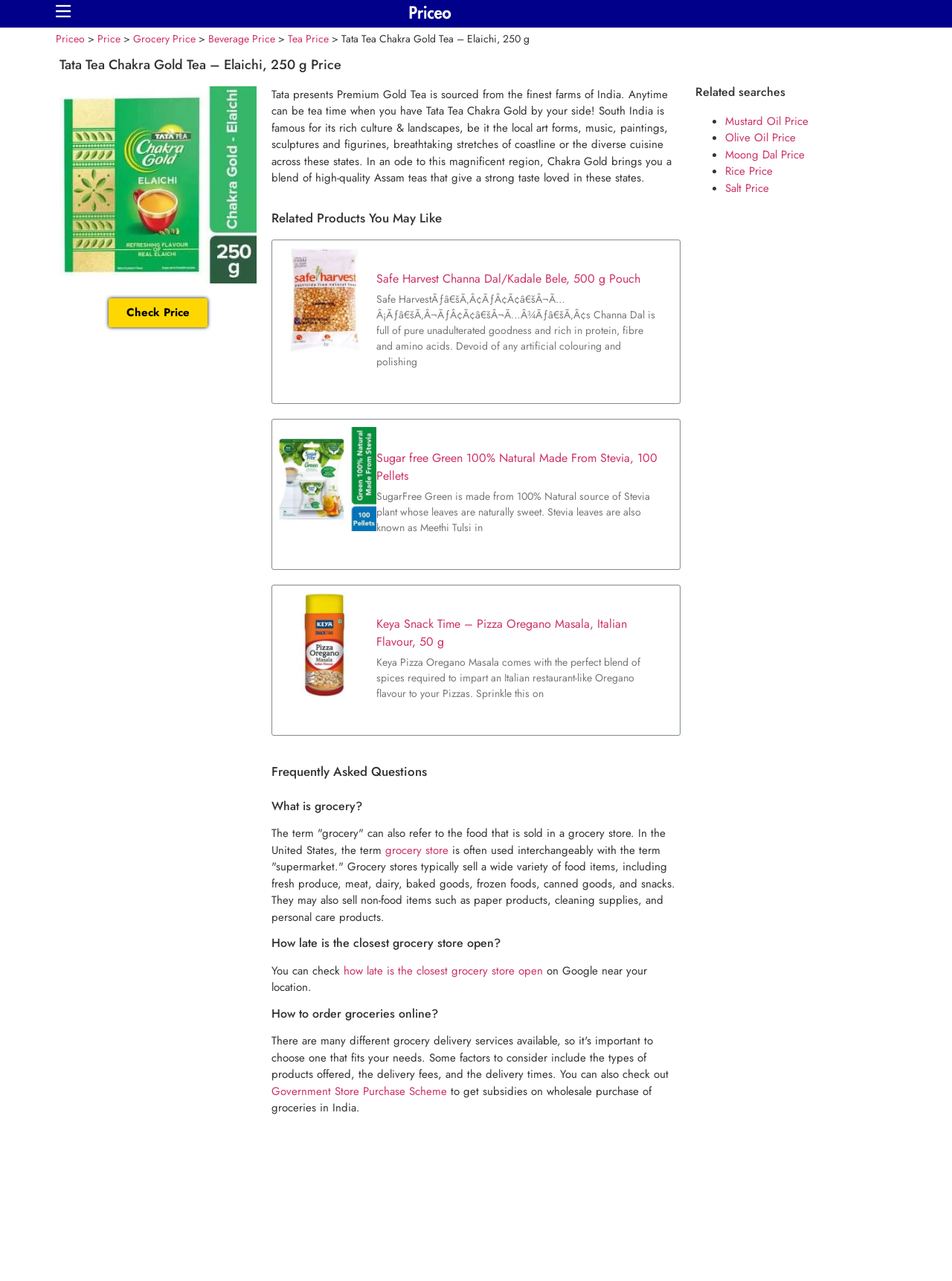Determine the bounding box coordinates of the clickable region to follow the instruction: "Check Price".

[0.114, 0.233, 0.218, 0.255]